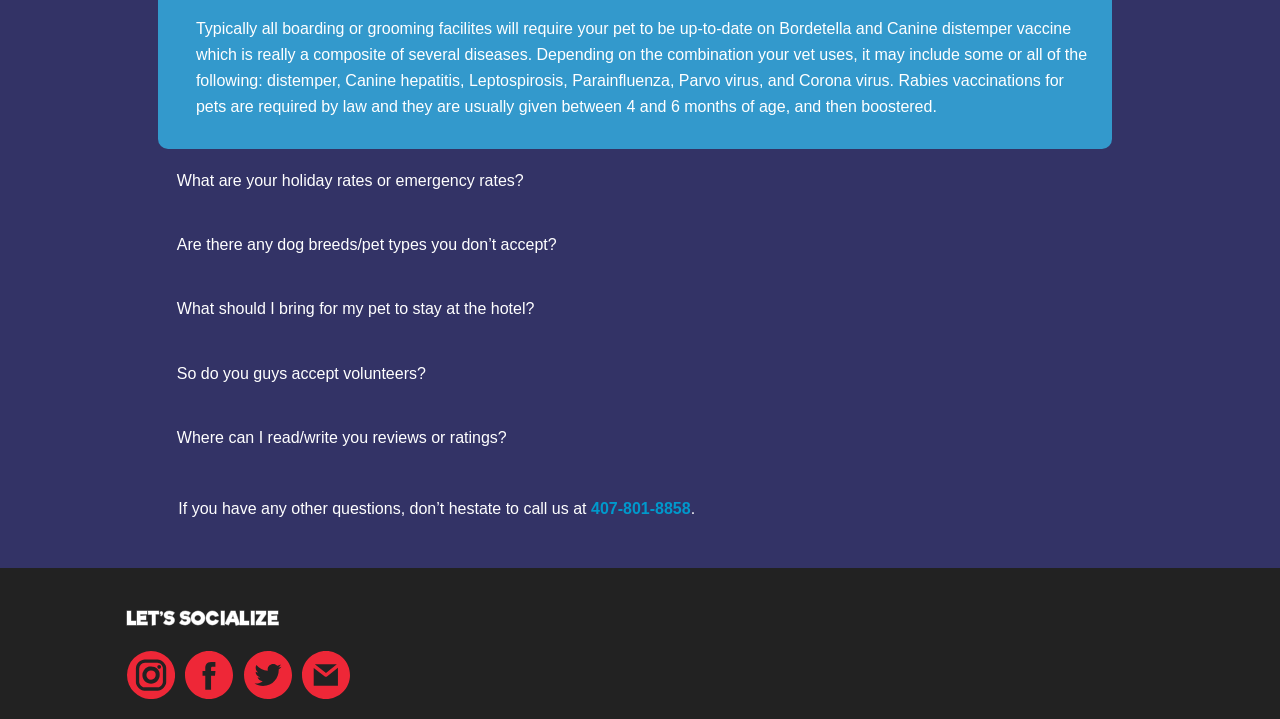Determine the bounding box coordinates for the HTML element mentioned in the following description: "Facebook". The coordinates should be a list of four floats ranging from 0 to 1, represented as [left, top, right, bottom].

[0.213, 0.659, 0.271, 0.683]